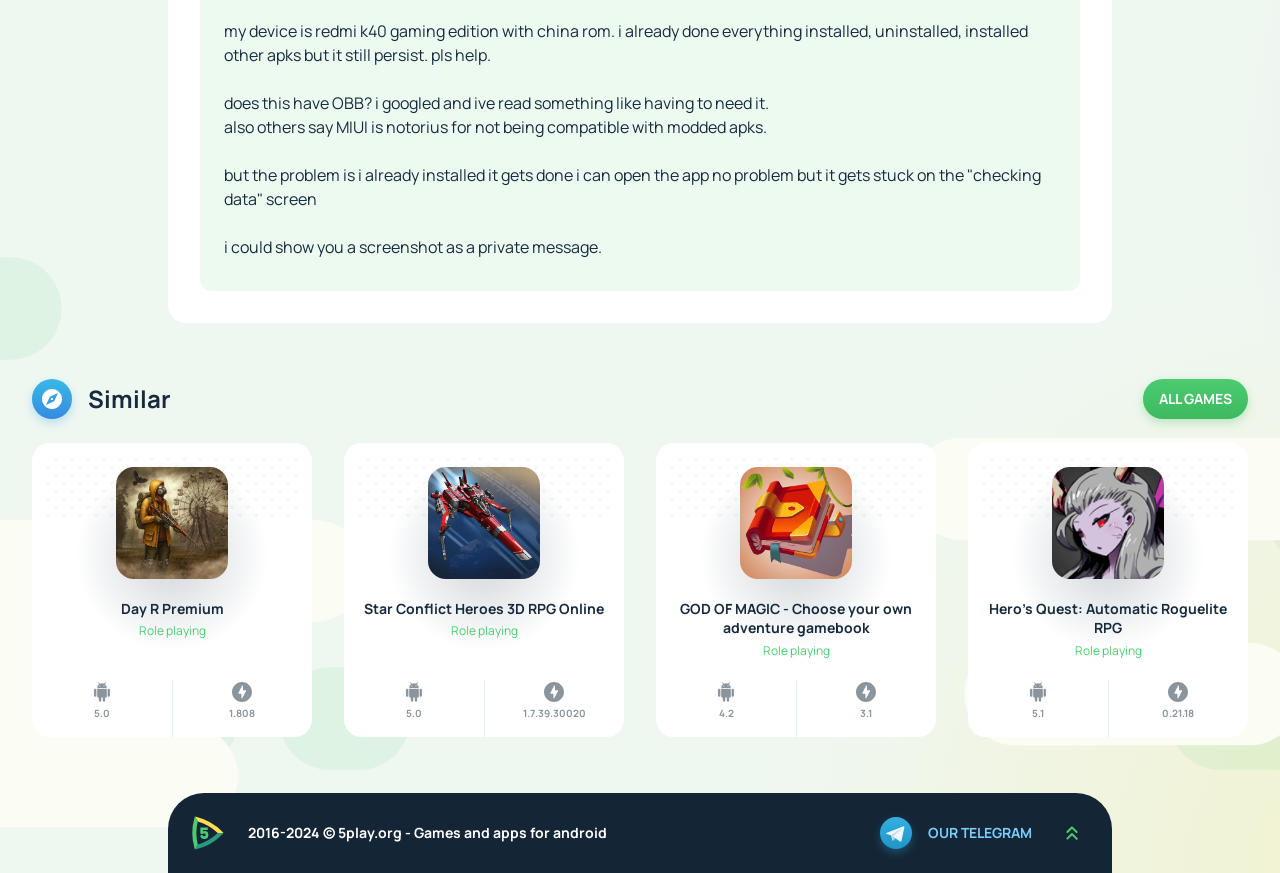Locate the bounding box coordinates of the clickable element to fulfill the following instruction: "Open 'Day R Premium'". Provide the coordinates as four float numbers between 0 and 1 in the format [left, top, right, bottom].

[0.038, 0.686, 0.231, 0.708]